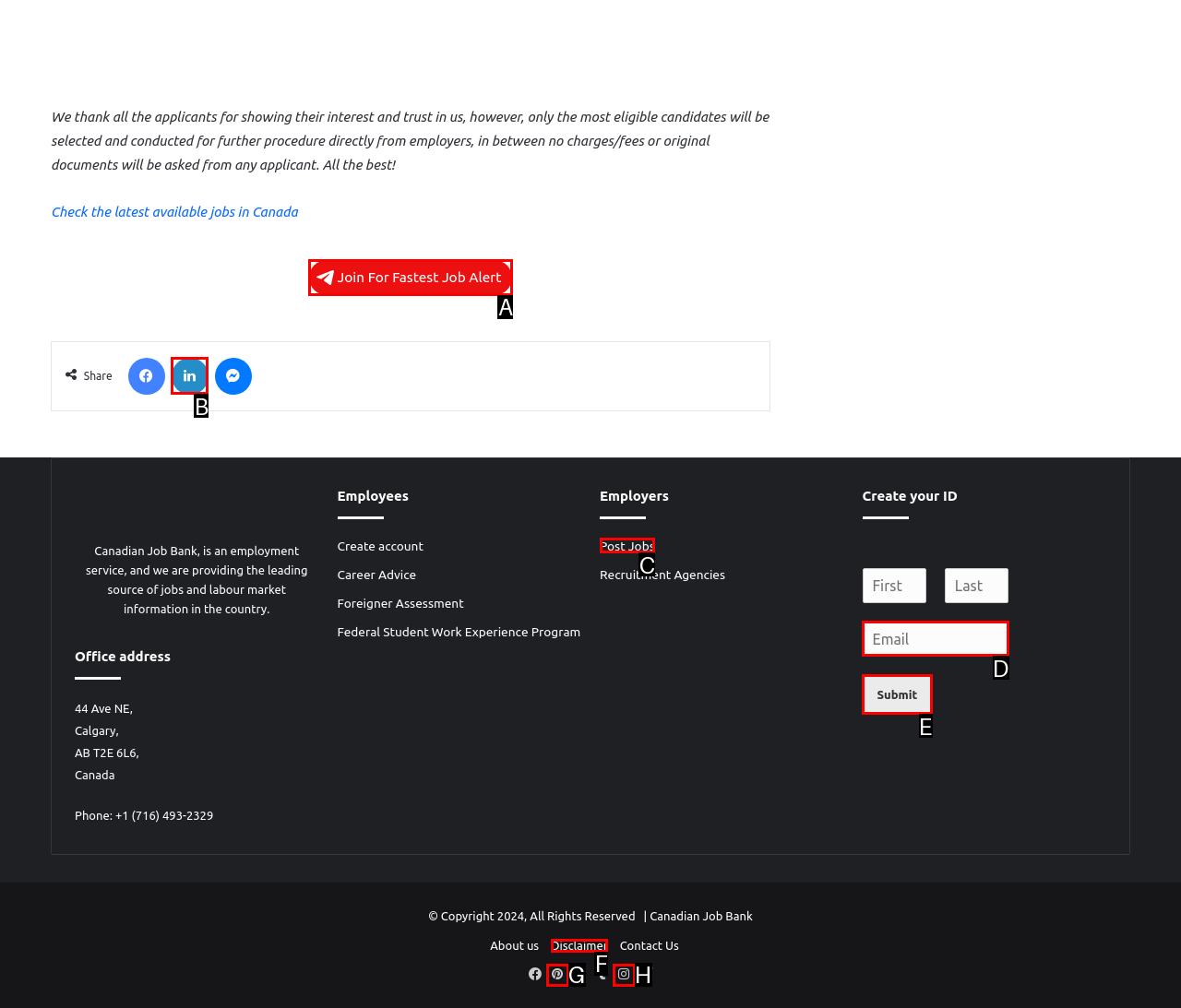Determine which HTML element I should select to execute the task: Join for fastest job alert
Reply with the corresponding option's letter from the given choices directly.

A